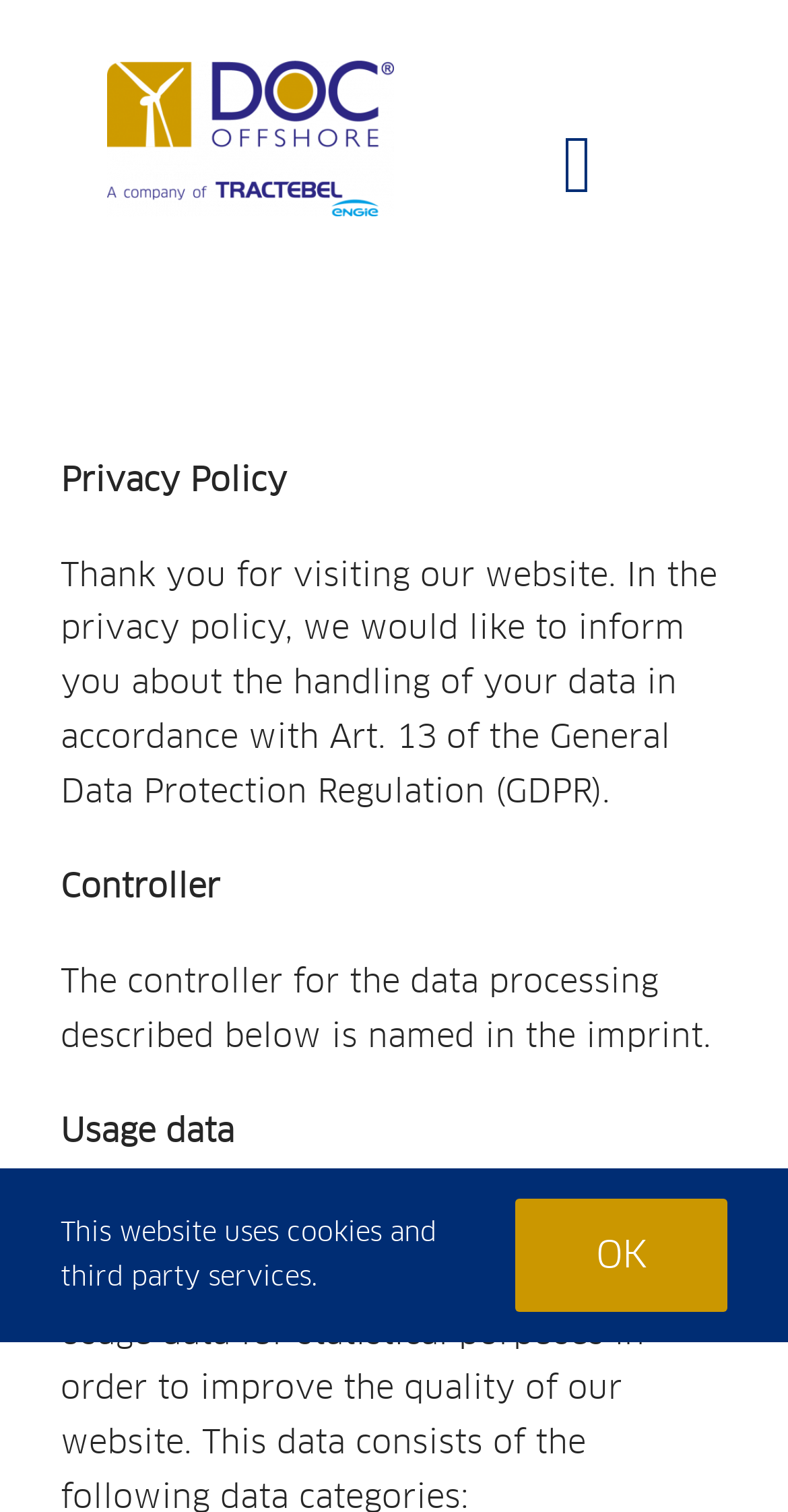Detail the webpage's structure and highlights in your description.

The webpage is titled "Privacy Policy" and is part of the "DOC Offshore" website. At the top left corner, there is a logo image of "DOC Offshore" next to a link labeled "LogoTractebelHeader". 

Below the logo, there is a navigation menu labeled "Menue Privacy Policy" that can be toggled open or closed. The menu contains several links, including "DOC", "The Experts", "The Crew", "Cooperations", "Impressions", "Contact", "Linkin", and language options "German" and "English", each accompanied by a small flag icon.

To the right of the navigation menu, there is a heading titled "Privacy Policy" followed by a paragraph of text that welcomes visitors to the website and explains the purpose of the privacy policy. 

Below this introduction, there are several sections of text, including "Controller", "Usage data", and a notice about the website's use of cookies and third-party services. 

At the bottom right corner of the page, there is a button labeled "OK".